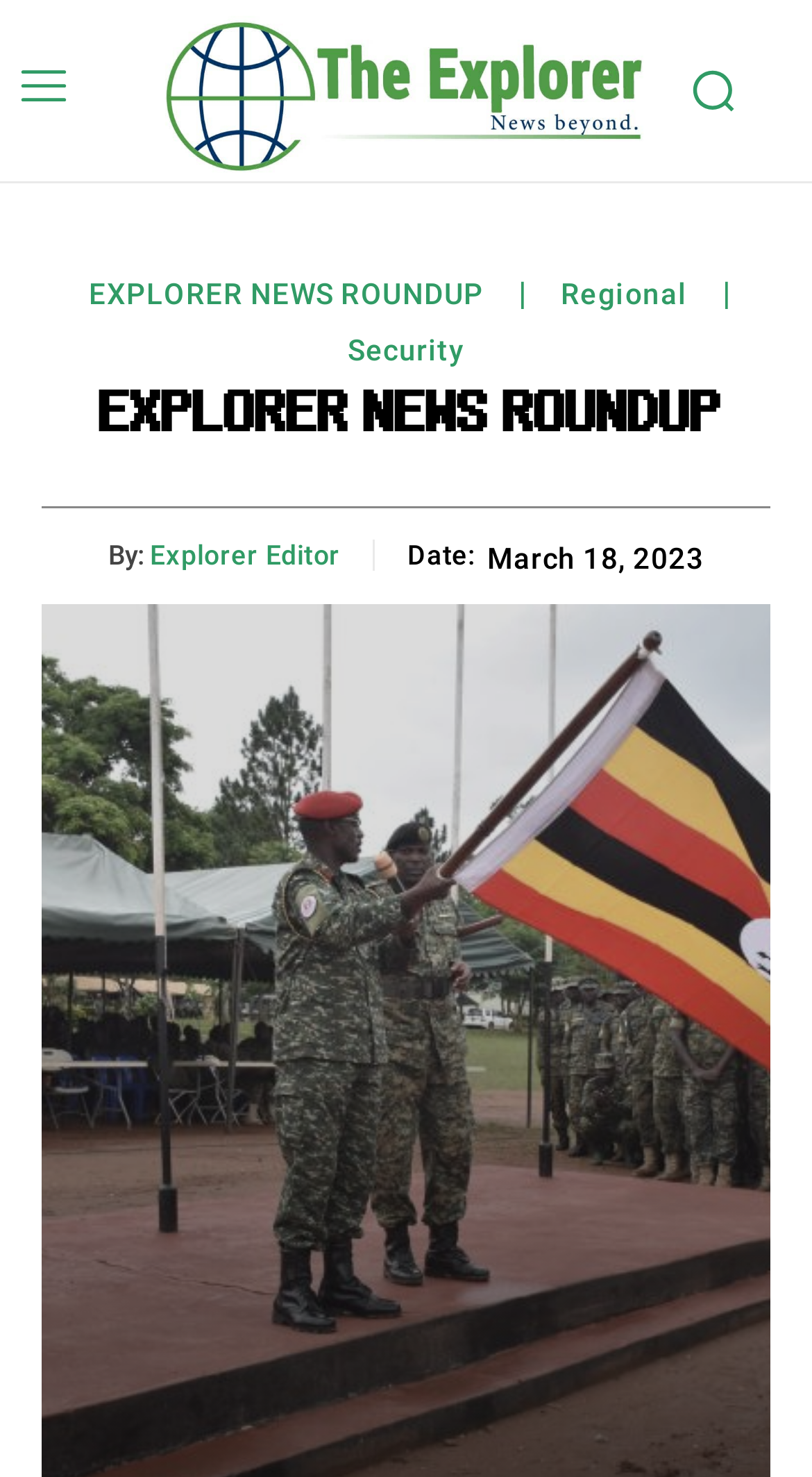Give a one-word or short phrase answer to this question: 
Who is the author of the article?

Explorer Editor